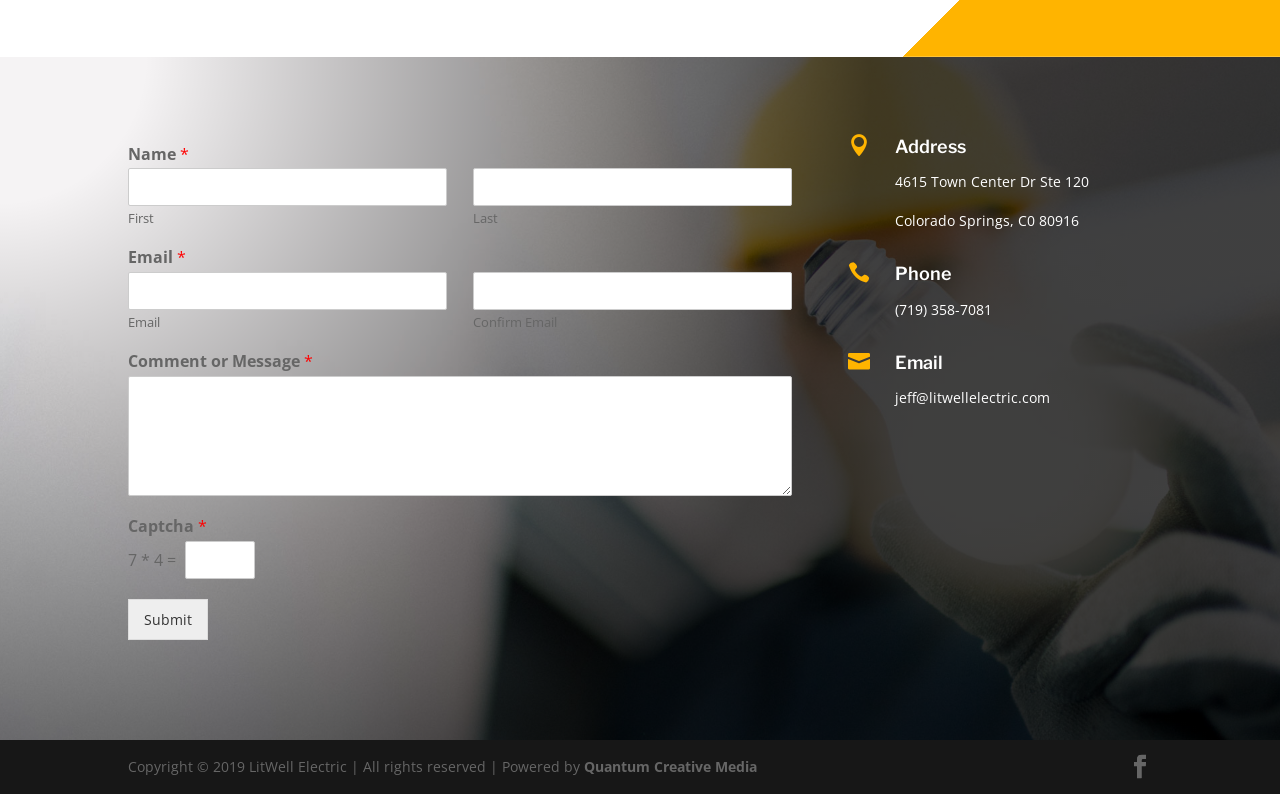Please predict the bounding box coordinates of the element's region where a click is necessary to complete the following instruction: "Click the phone number". The coordinates should be represented by four float numbers between 0 and 1, i.e., [left, top, right, bottom].

[0.699, 0.377, 0.775, 0.401]